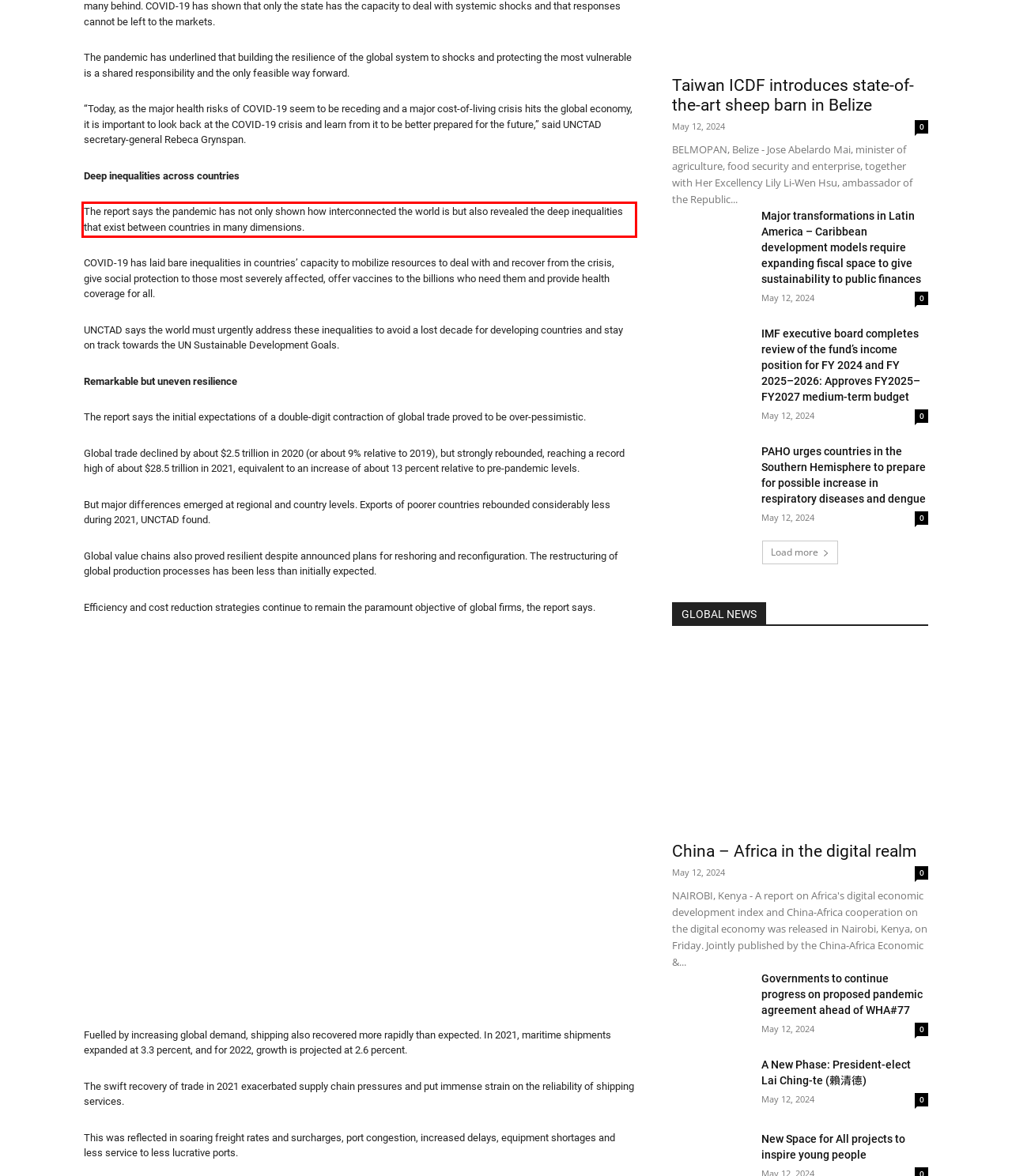From the provided screenshot, extract the text content that is enclosed within the red bounding box.

The report says the pandemic has not only shown how interconnected the world is but also revealed the deep inequalities that exist between countries in many dimensions.